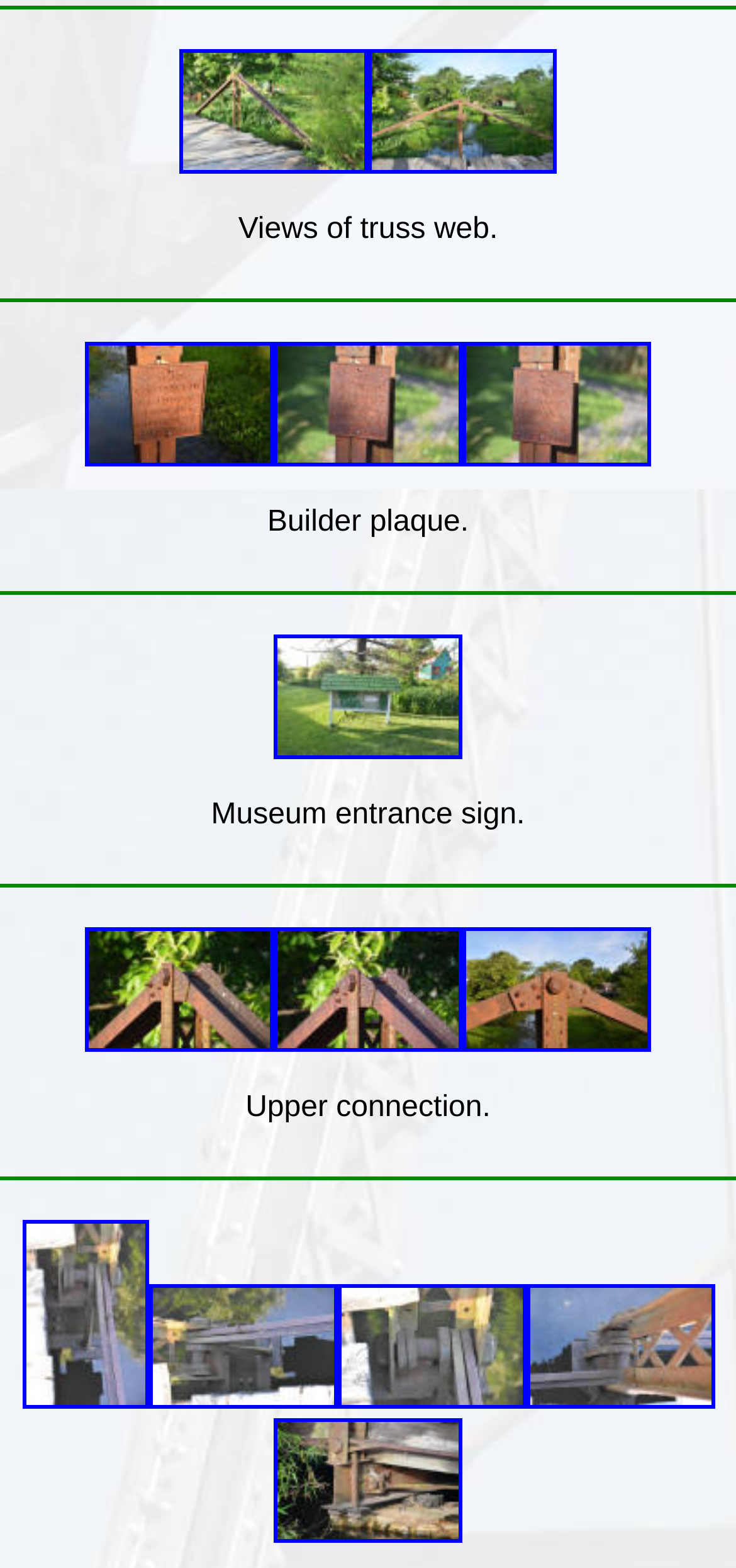Determine the bounding box coordinates for the element that should be clicked to follow this instruction: "View photo". The coordinates should be given as four float numbers between 0 and 1, in the format [left, top, right, bottom].

[0.244, 0.095, 0.5, 0.116]